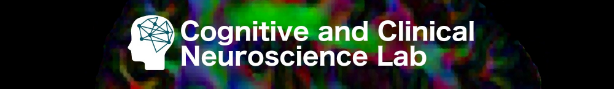Give a one-word or short phrase answer to the question: 
What is the background of the image?

Vibrant, abstract background